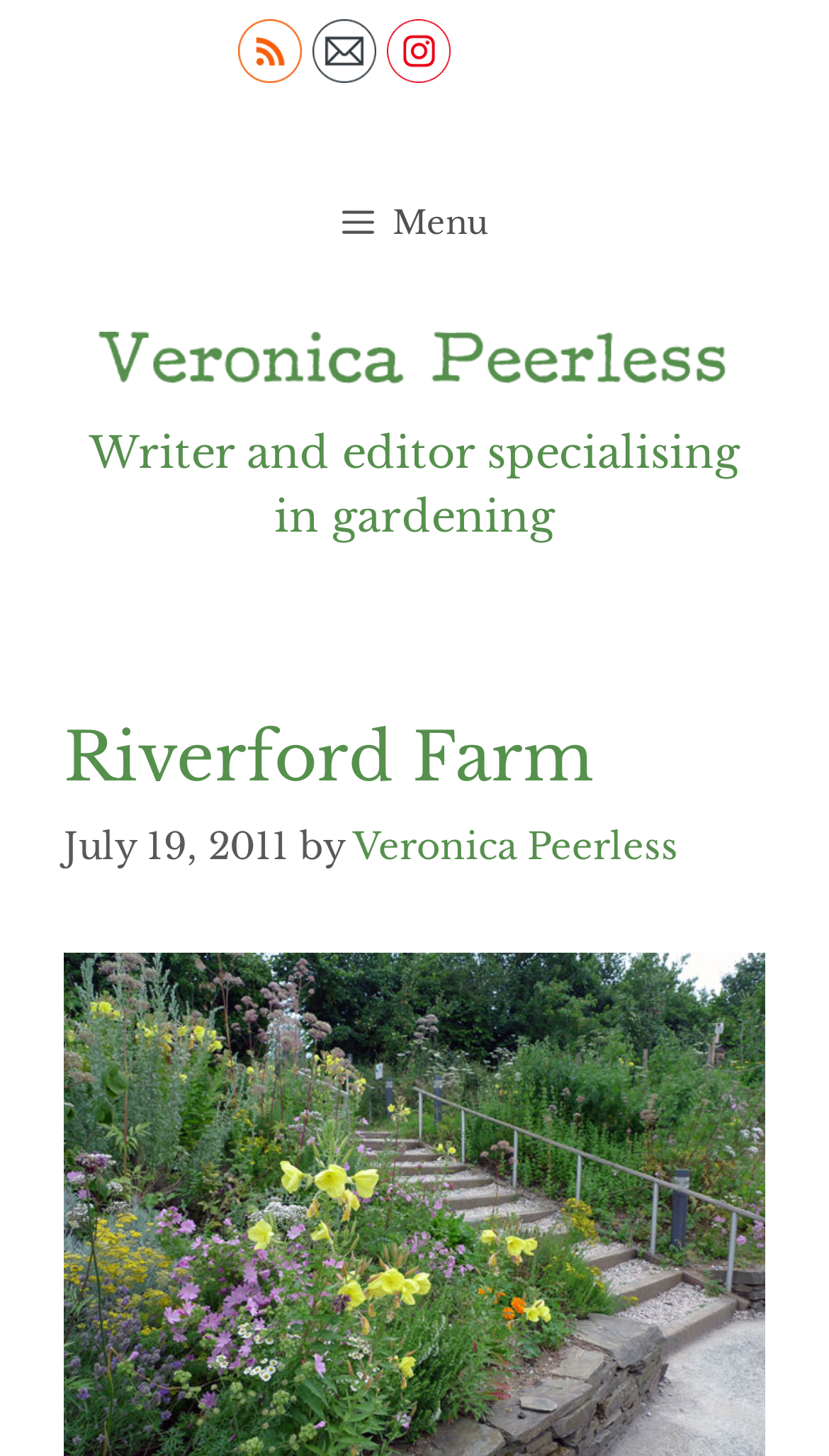Given the element description "Menu", identify the bounding box of the corresponding UI element.

[0.051, 0.11, 0.949, 0.197]